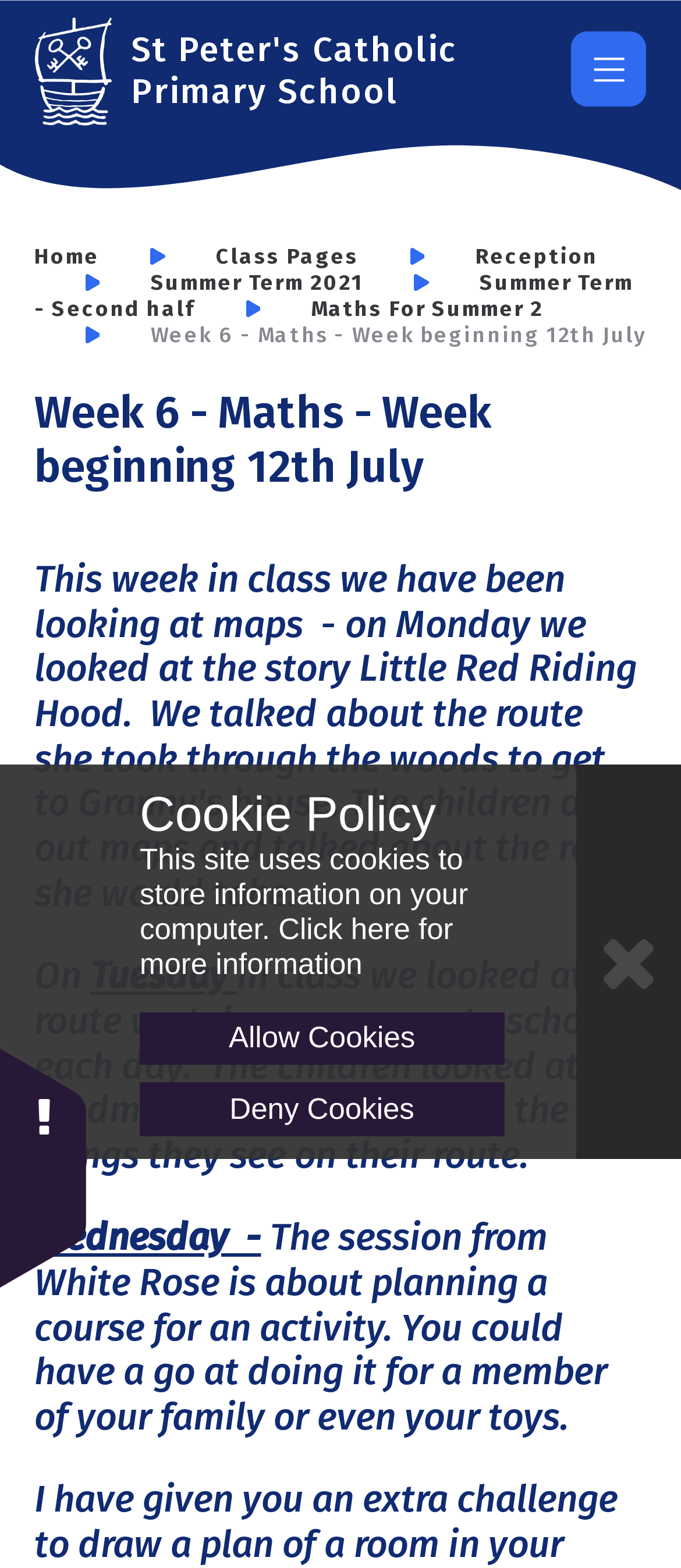Determine the bounding box coordinates for the area that needs to be clicked to fulfill this task: "Go to the Home page". The coordinates must be given as four float numbers between 0 and 1, i.e., [left, top, right, bottom].

[0.05, 0.155, 0.146, 0.171]